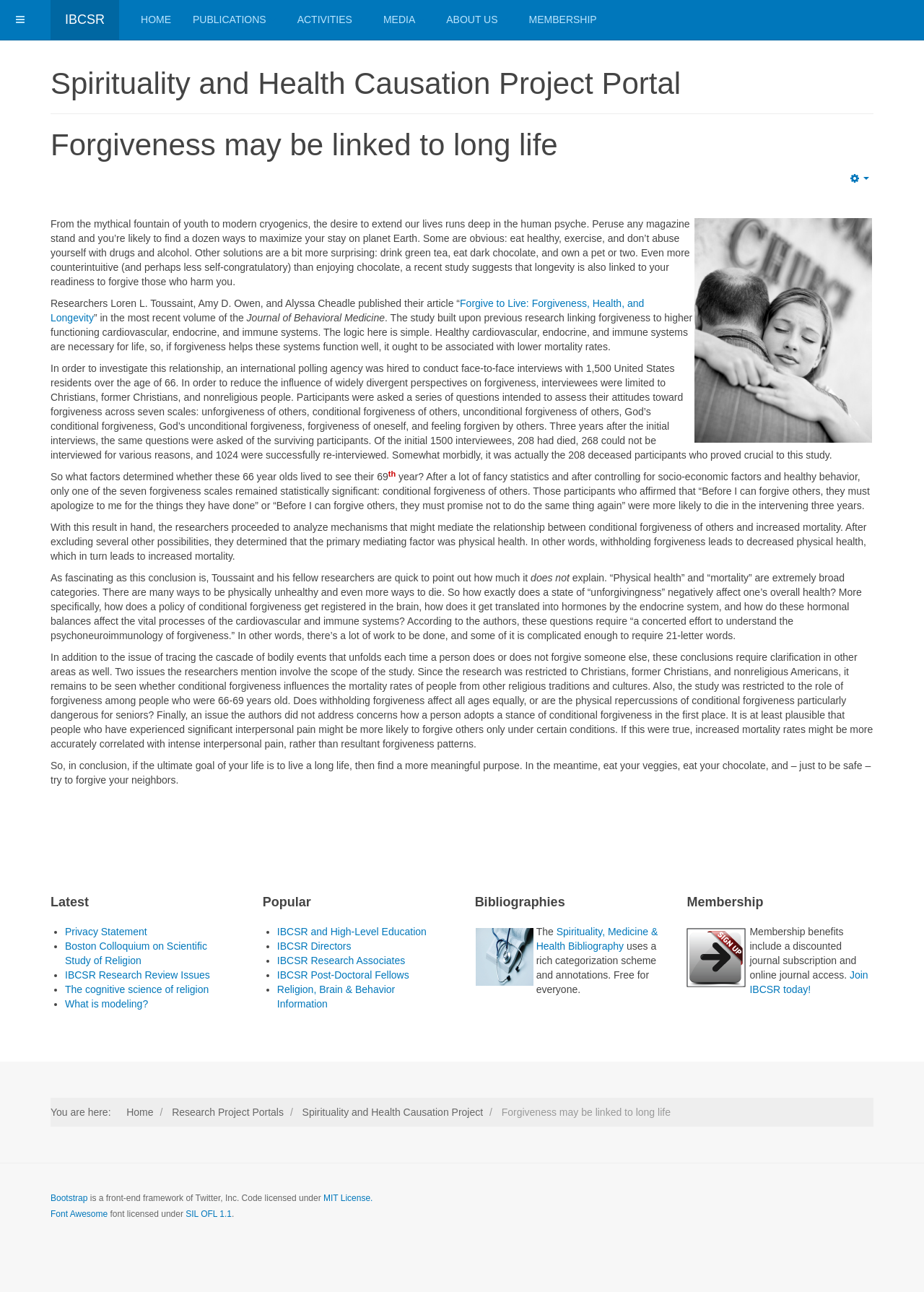Determine the bounding box coordinates of the element's region needed to click to follow the instruction: "Visit 'Philosophy Archive @ marxists.org'". Provide these coordinates as four float numbers between 0 and 1, formatted as [left, top, right, bottom].

None